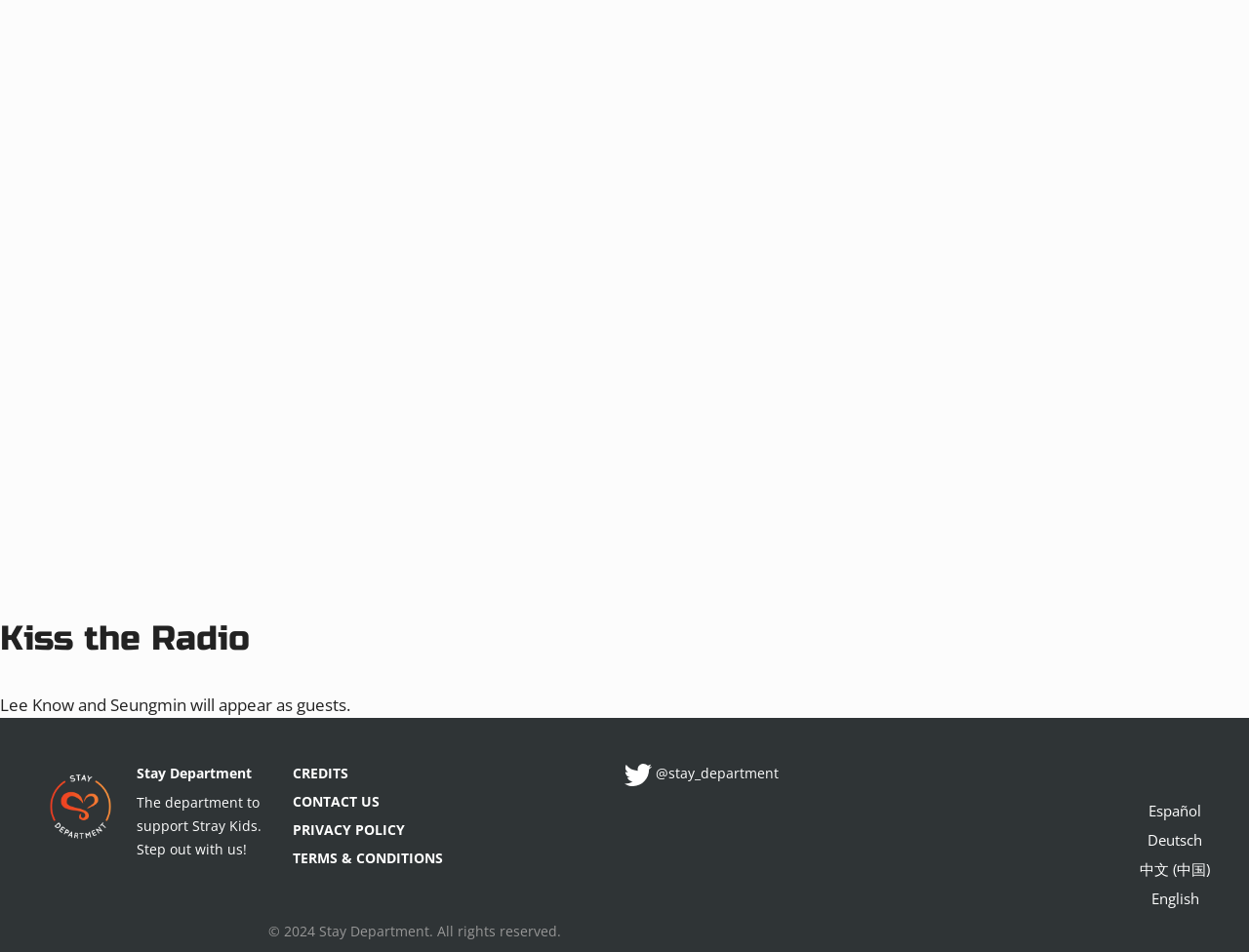Using the information in the image, could you please answer the following question in detail:
What is the name of the department?

The name of the department can be found in the StaticText element with the text 'Stay Department' located at [0.109, 0.802, 0.202, 0.822].